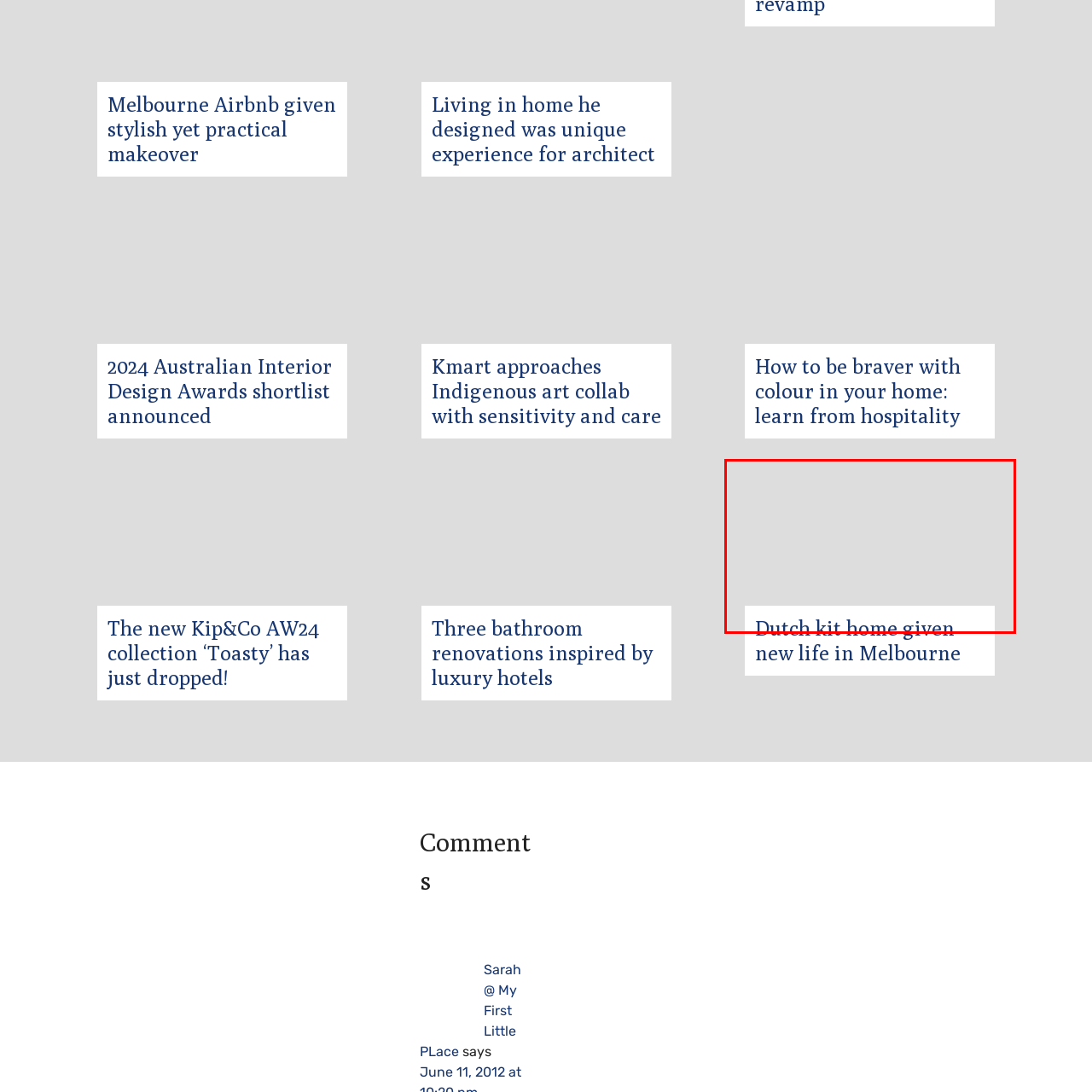Observe the image inside the red bounding box and answer briefly using a single word or phrase: What is the focus of the article?

Design elements and architectural vision